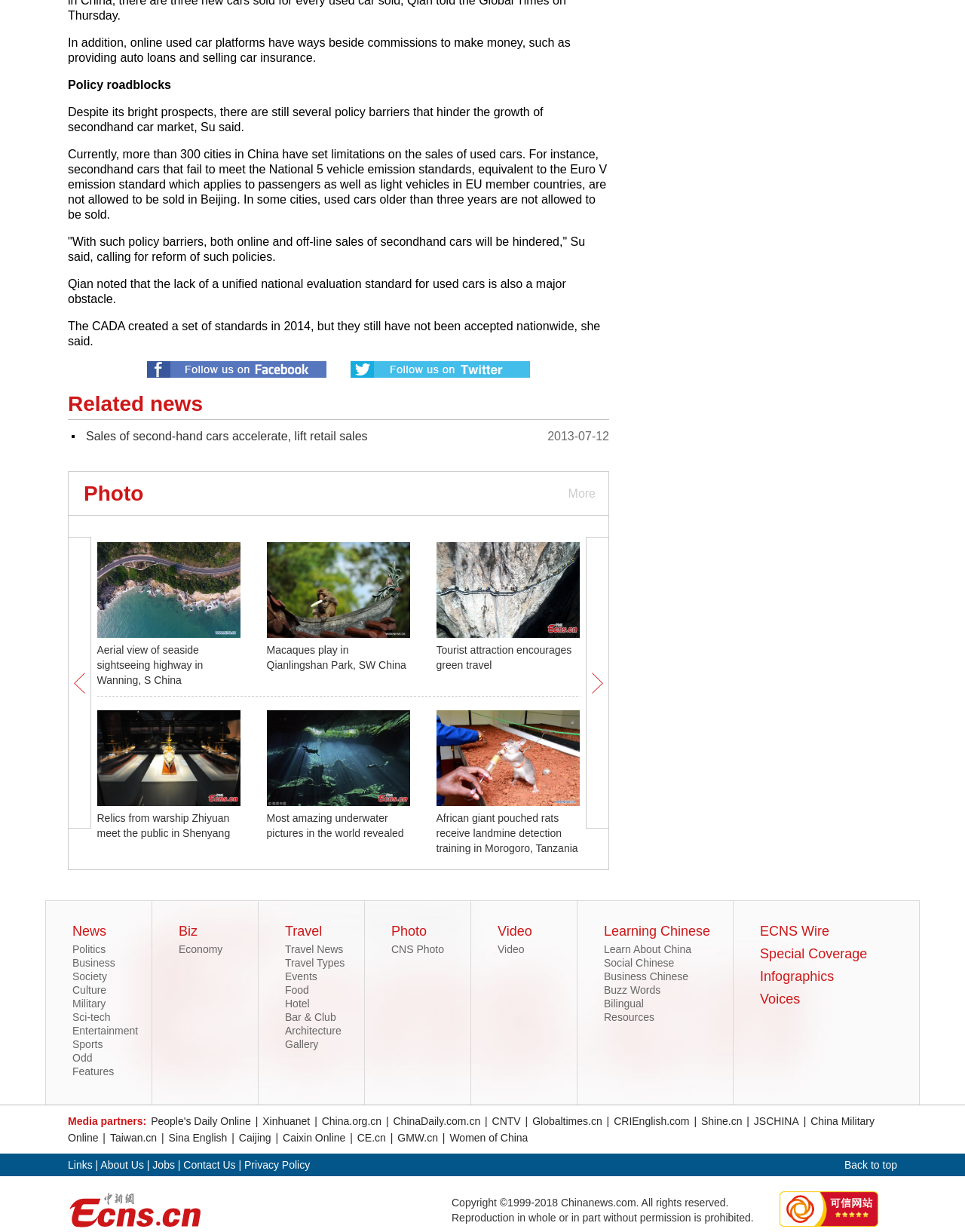Please determine the bounding box coordinates of the clickable area required to carry out the following instruction: "Browse 'News'". The coordinates must be four float numbers between 0 and 1, represented as [left, top, right, bottom].

[0.075, 0.75, 0.11, 0.762]